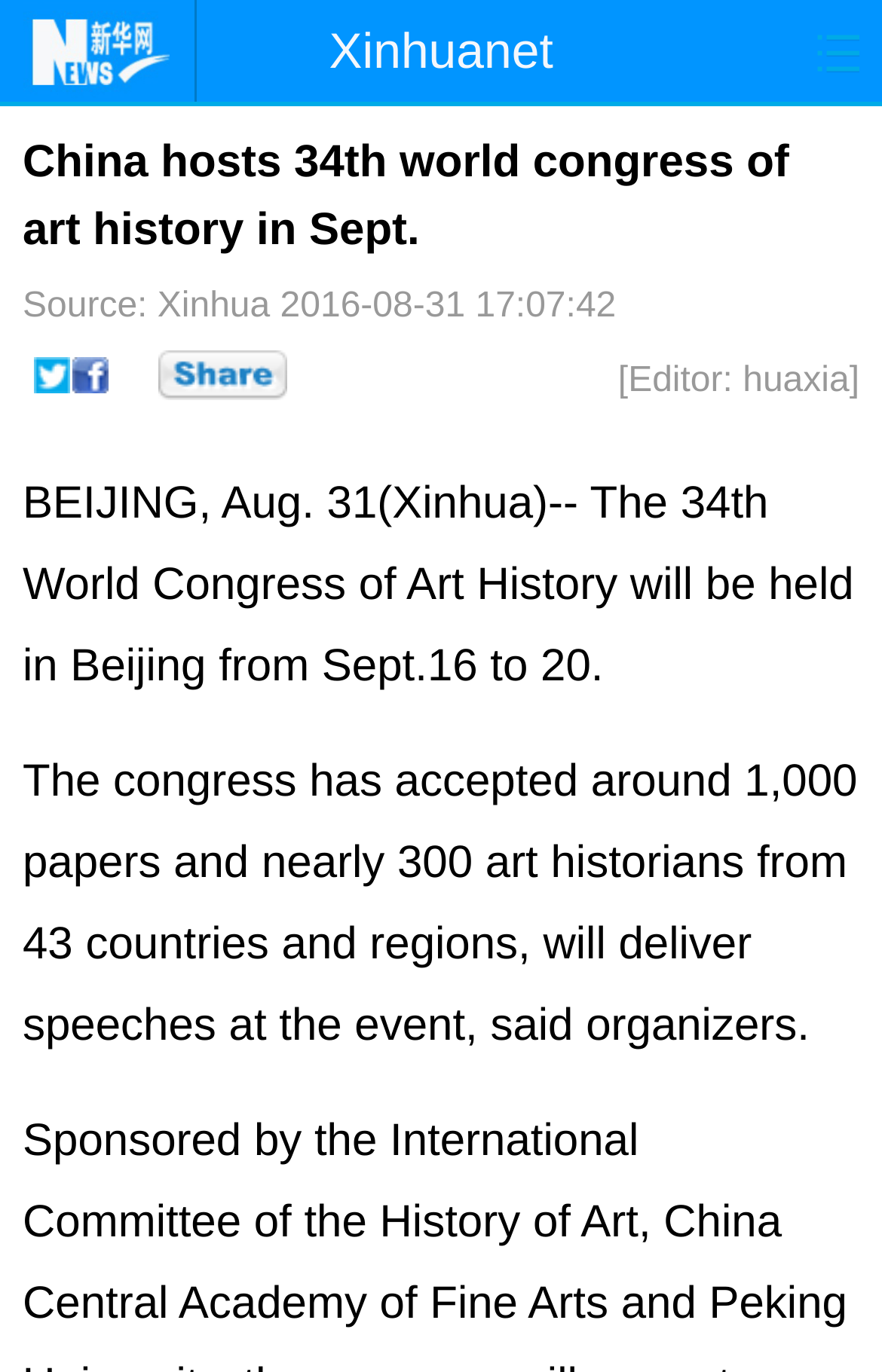Show the bounding box coordinates of the element that should be clicked to complete the task: "Click on the Latest link".

[0.25, 0.076, 0.5, 0.138]